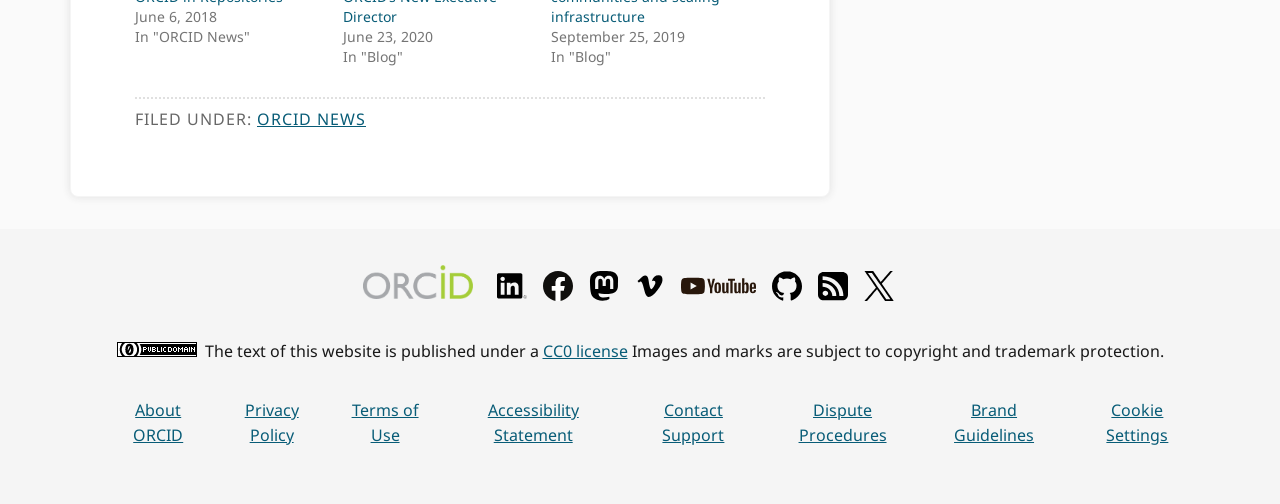How many social media links are in the footer section?
Based on the content of the image, thoroughly explain and answer the question.

I counted the number of social media links by looking at the footer section, which has links to ORCID logo, linkedin, facebook, mastodon, vimeo, youtube, and github.